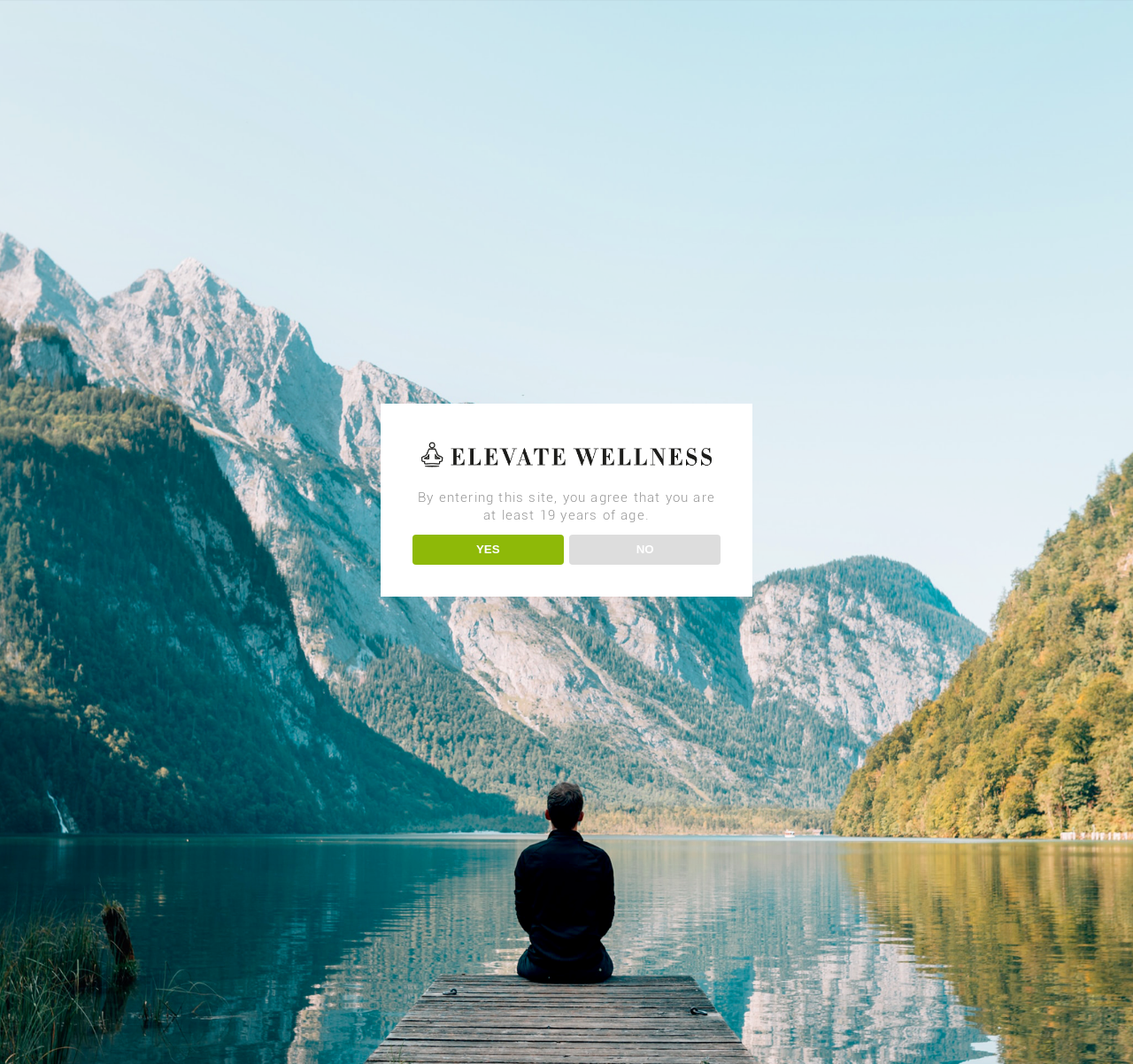What is the age requirement to enter this site?
Using the image, respond with a single word or phrase.

19 years